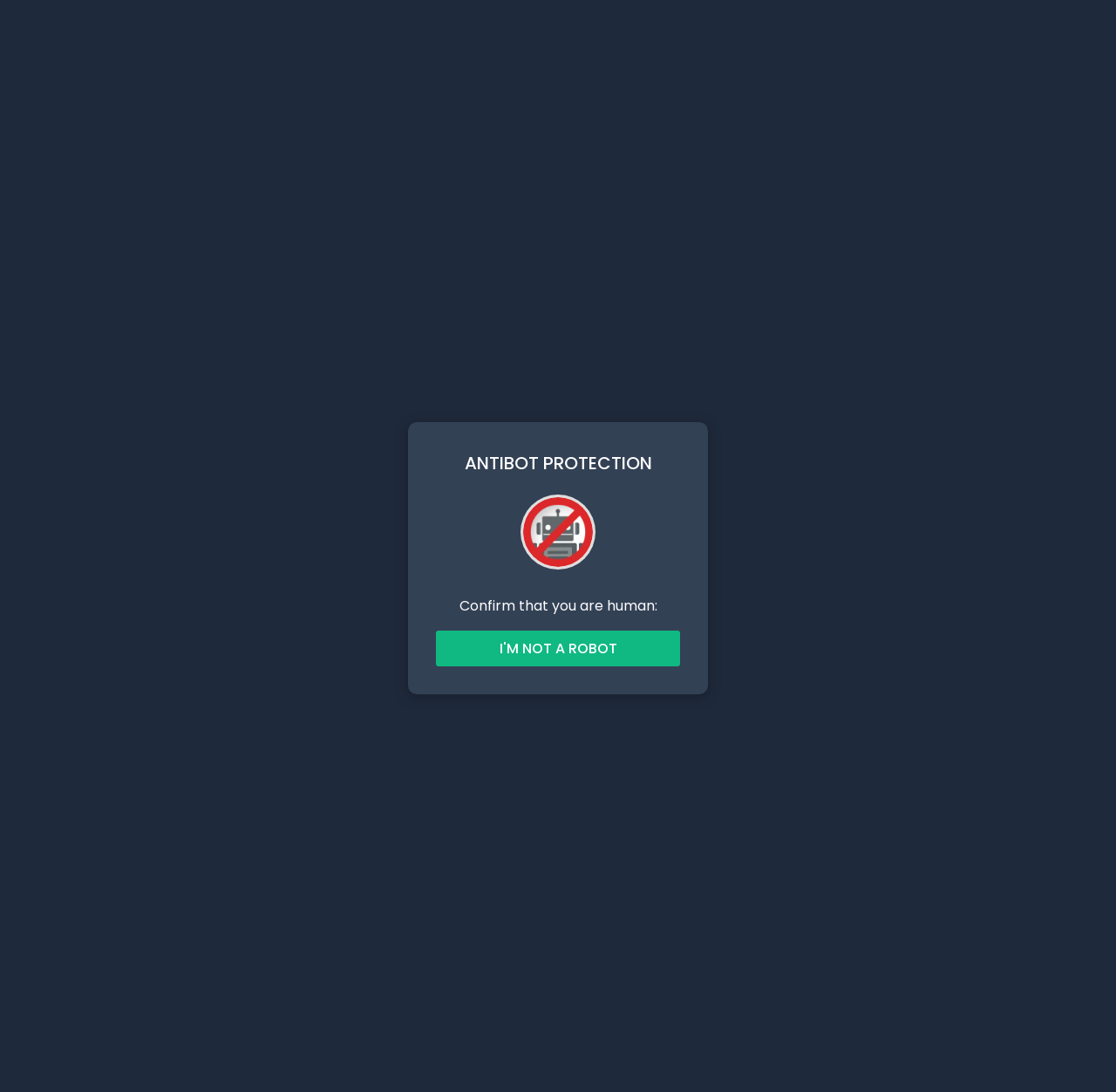Please find the bounding box for the UI element described by: "I'm not a robot".

[0.391, 0.577, 0.609, 0.61]